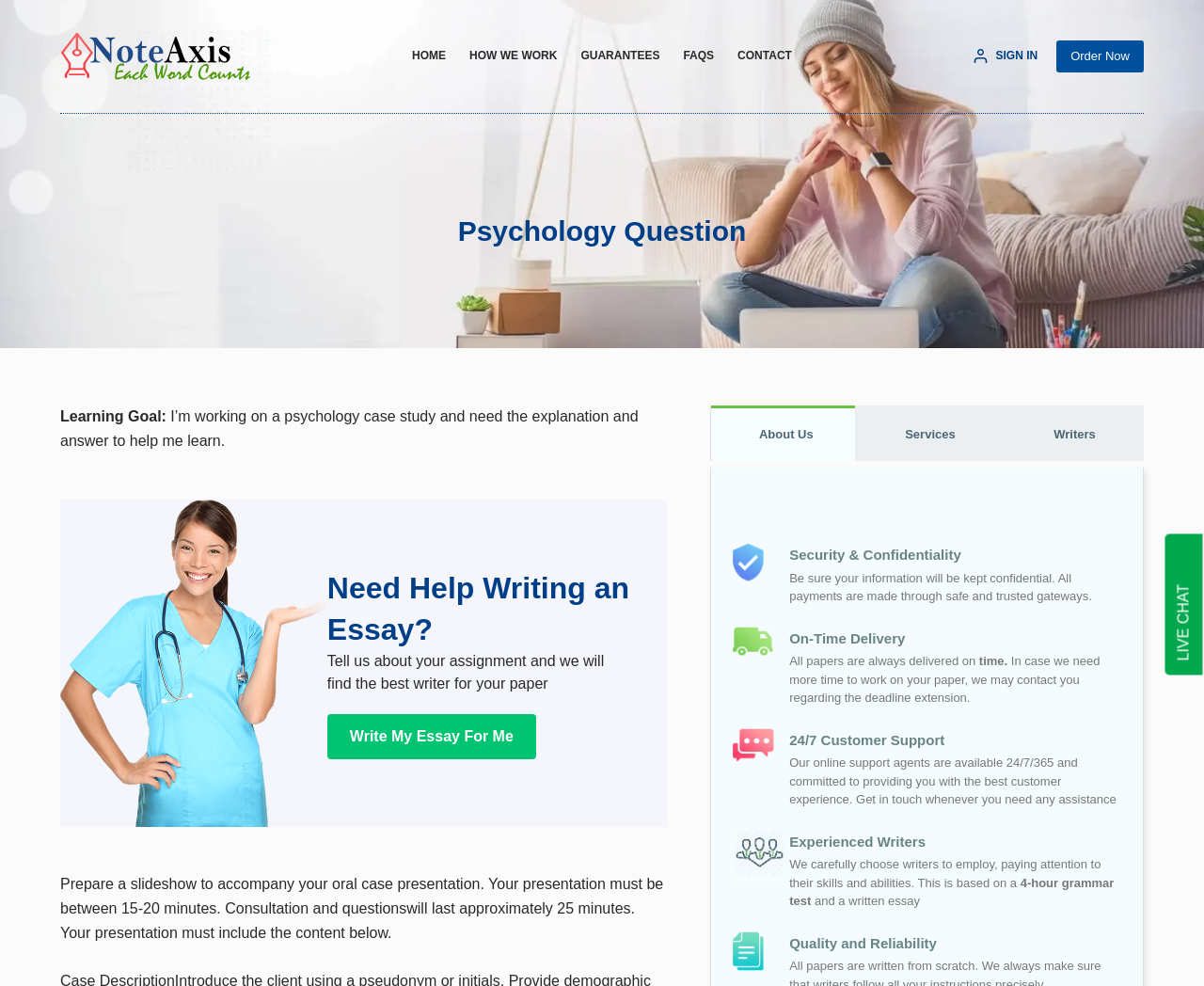Provide a brief response in the form of a single word or phrase:
What is the guarantee provided by the website?

100% originality